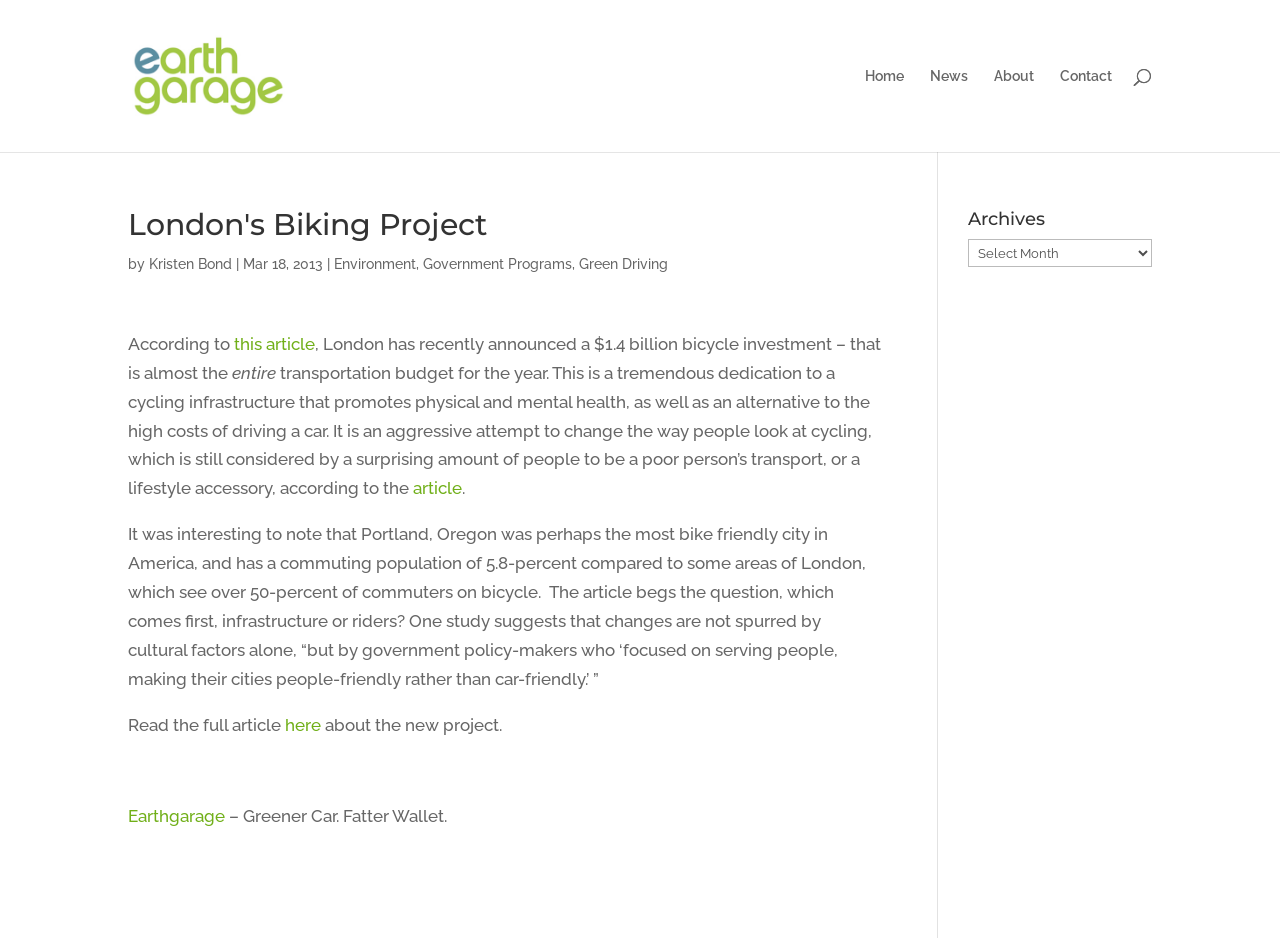What is the purpose of London's biking project?
Analyze the image and provide a thorough answer to the question.

I found the answer by reading the article, which states that the project aims to promote physical and mental health, as well as provide an alternative to the high costs of driving a car.